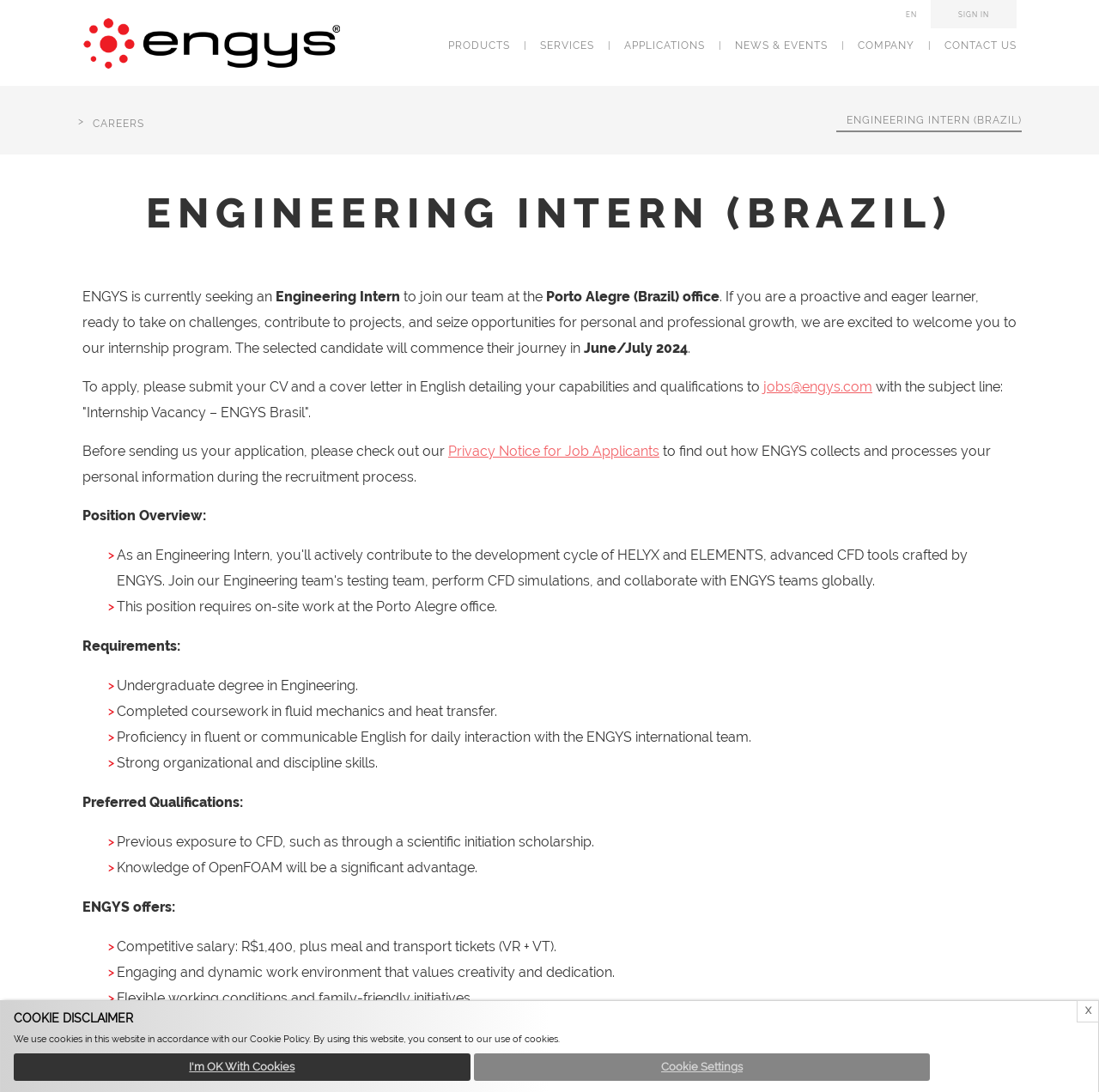What is the job title of the internship?
Please use the image to deliver a detailed and complete answer.

The job title of the internship can be found in the heading 'ENGINEERING INTERN (BRAZIL)' which is located at the top of the webpage, indicating that the webpage is about an engineering internship opportunity.